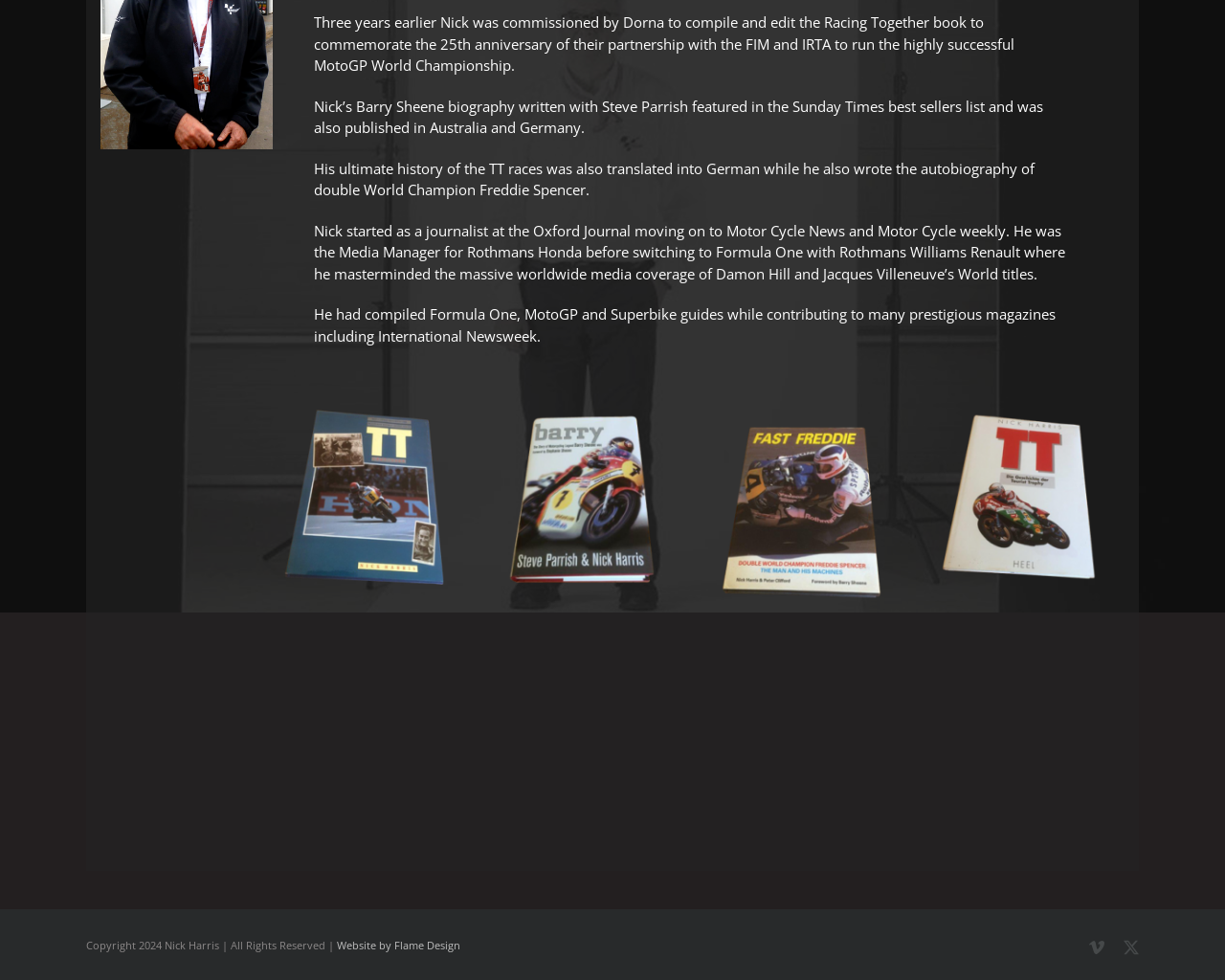Identify and provide the bounding box coordinates of the UI element described: "Go to Top". The coordinates should be formatted as [left, top, right, bottom], with each number being a float between 0 and 1.

[0.904, 0.591, 0.941, 0.625]